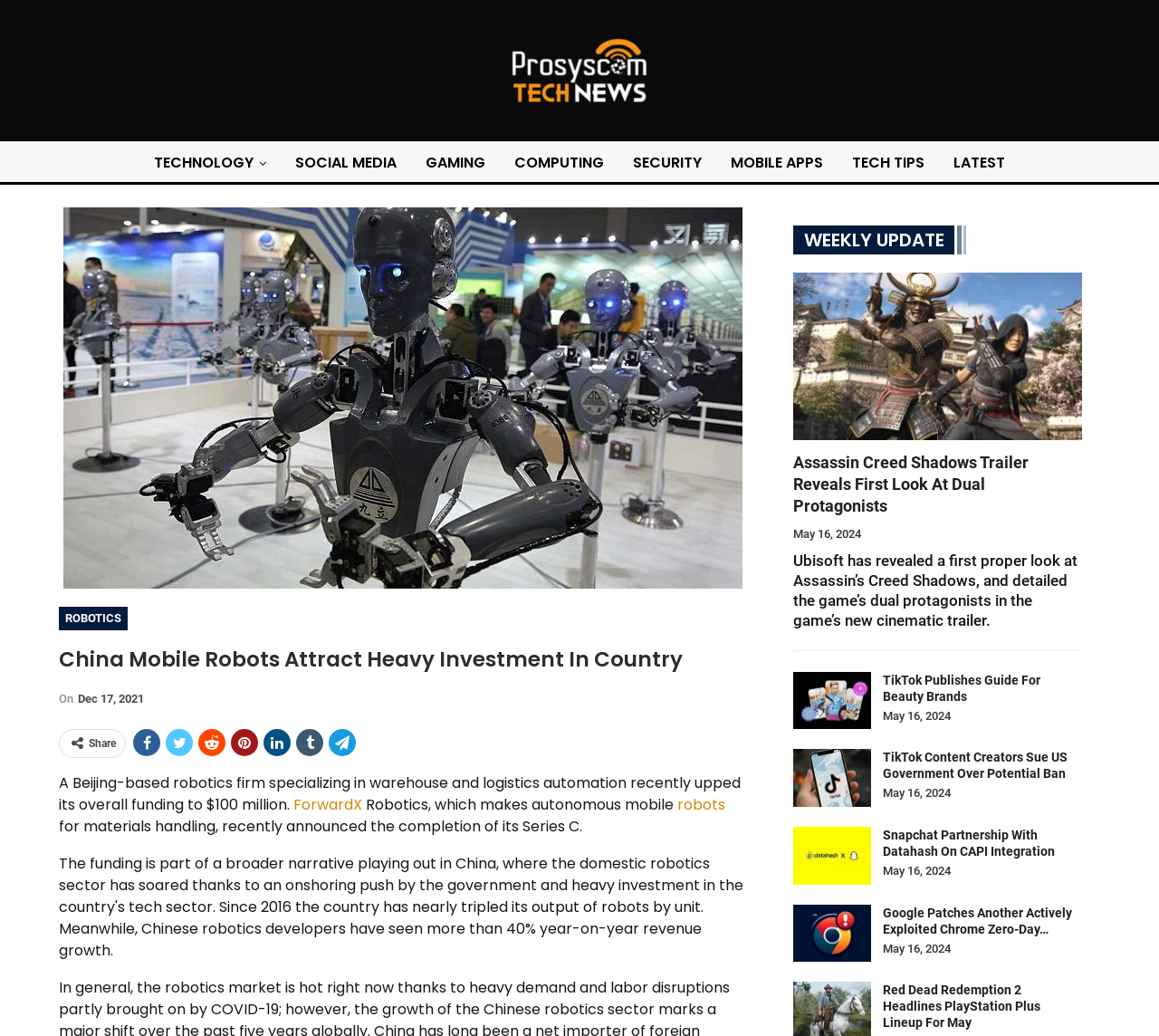Pinpoint the bounding box coordinates of the clickable element needed to complete the instruction: "Read about China autonomous mobile robots". The coordinates should be provided as four float numbers between 0 and 1: [left, top, right, bottom].

[0.055, 0.375, 0.641, 0.391]